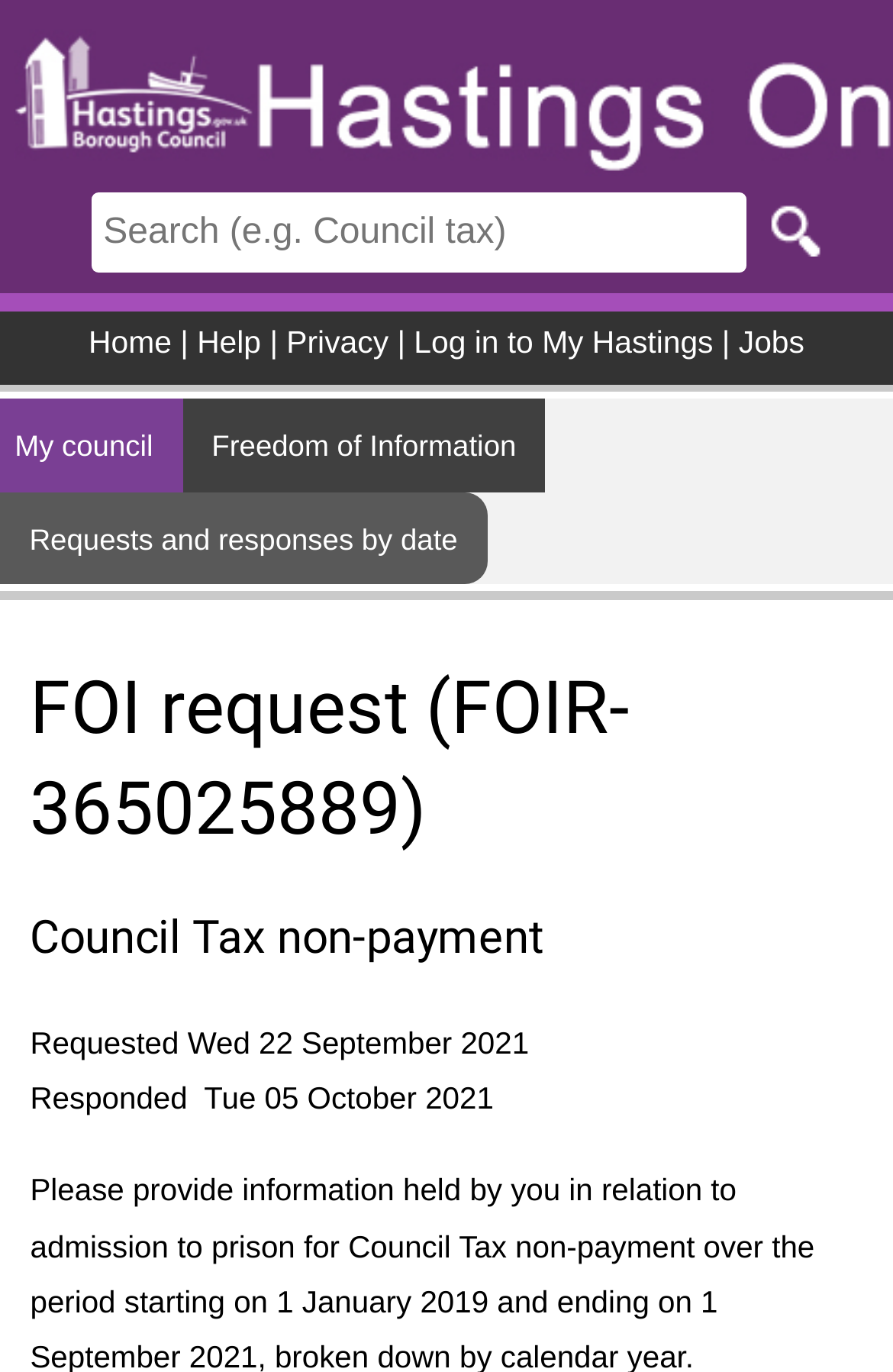Provide a thorough description of the webpage's content and layout.

The webpage is about a Freedom of Information Act (FOIA) request, specifically reference number FOIR-365025889. At the top, there is a link to "Skip to main content" and a page header region that spans the entire width of the page. Within the page header, there is a search textbox and a magnifying glass search icon button, positioned side by side.

Below the page header, there is a subheading region that also spans the entire width of the page. This region contains several links, including "Home", "Help", "Privacy", "Log in to My Hastings", and "Jobs", which are arranged horizontally and separated by vertical lines.

Further down, there are three more links: "My council", "Freedom of Information", and "Requests and responses by date", which are stacked vertically. The main content of the page begins with a heading that displays the FOIA request number, followed by a heading that describes the request as "Council Tax non-payment".

Below these headings, there are two lines of text that provide information about the request, including the dates it was requested and responded to. The text is positioned near the left edge of the page, with a significant amount of empty space to the right. Overall, the webpage has a simple and organized layout, with clear headings and concise text that provide information about the FOIA request.